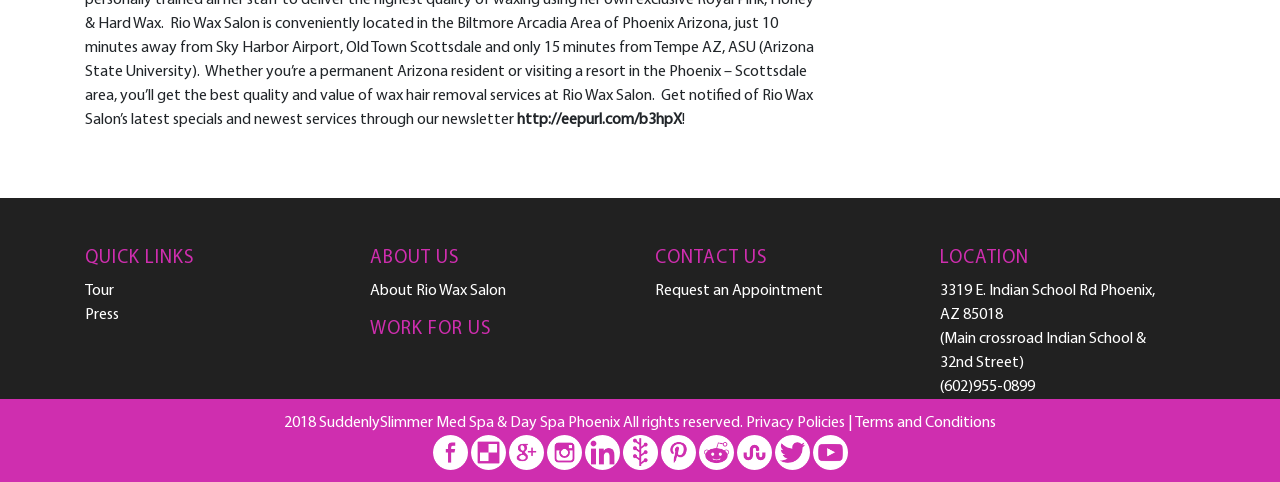Respond to the following question with a brief word or phrase:
How many social media links are at the bottom of the webpage?

12